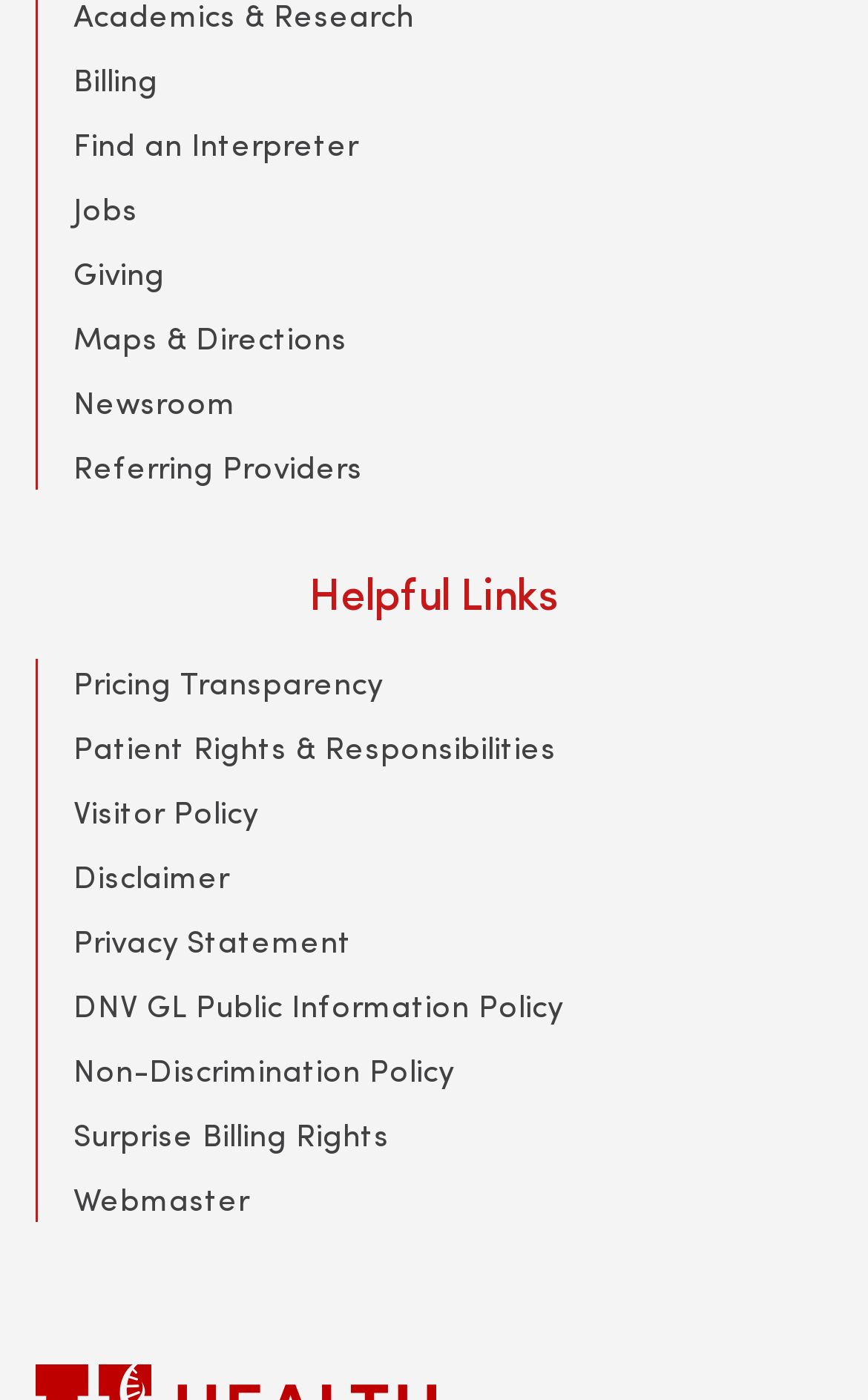Look at the image and answer the question in detail:
What is the second link from the top?

The second link from the top is 'Find an Interpreter' which is located just below the 'Billing' link with a bounding box of [0.085, 0.087, 0.413, 0.118].